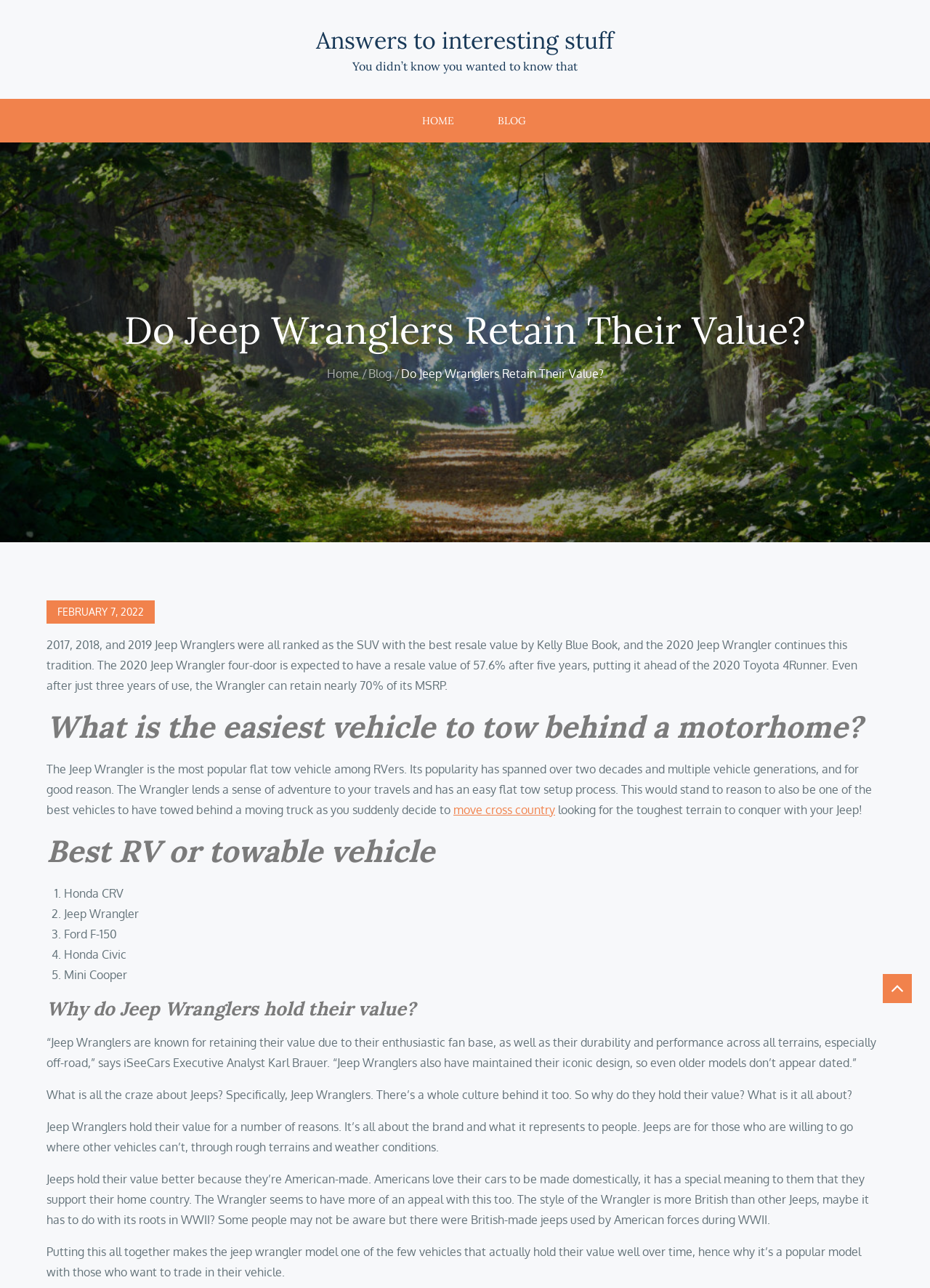Extract the main headline from the webpage and generate its text.

Do Jeep Wranglers Retain Their Value?